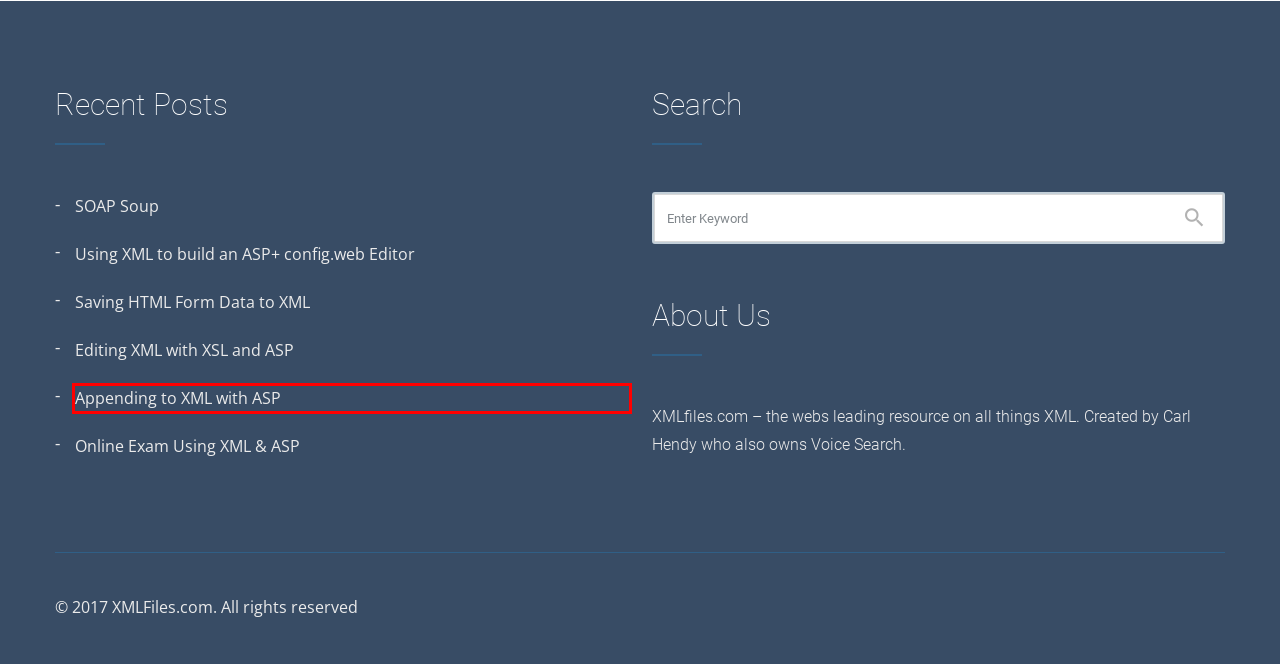You are looking at a screenshot of a webpage with a red bounding box around an element. Determine the best matching webpage description for the new webpage resulting from clicking the element in the red bounding box. Here are the descriptions:
A. Editing XML with XSL and ASP - XML Files
B. Voice Search Resources - VoiceSearch.com
C. Saving HTML Form Data to XML - XML Files
D. Online Exam Using XML & ASP - XML Files
E. Carl Hendy - Digital, Ecommerce & SEO
F. Appending to XML with ASP - XML Files
G. Using XML to build an ASP+ config.web Editor - XML Files
H. SOAP Soup - XML Files

F